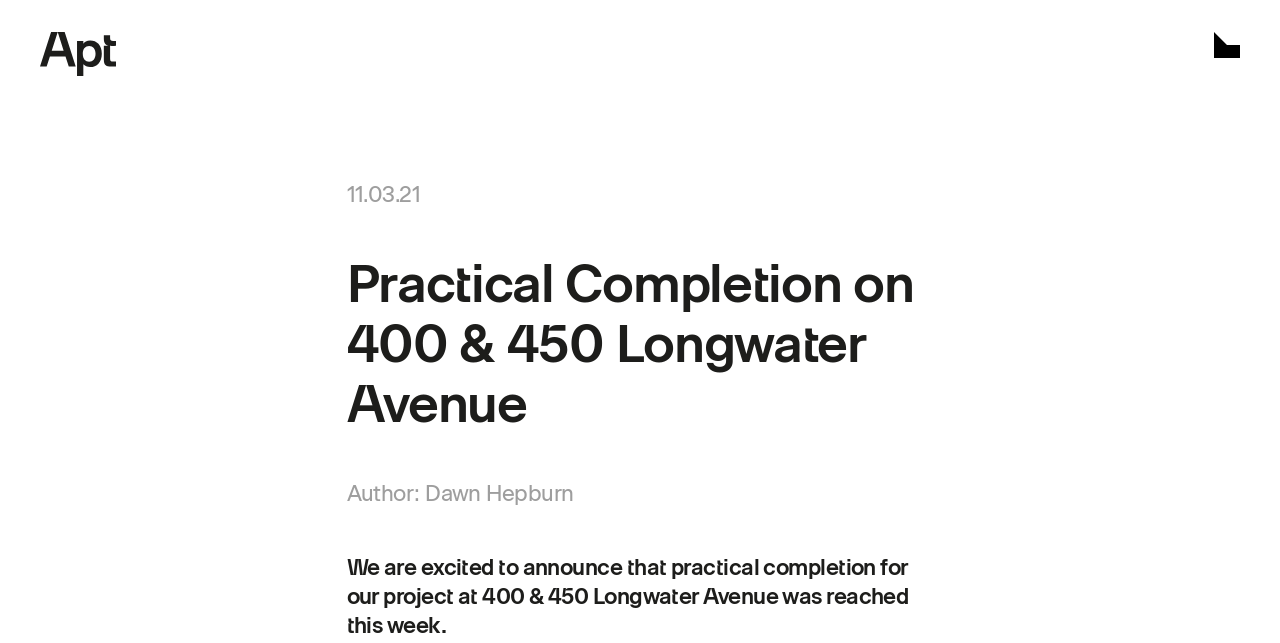Provide a one-word or one-phrase answer to the question:
What is the project mentioned on the webpage?

400 & 450 Longwater Avenue